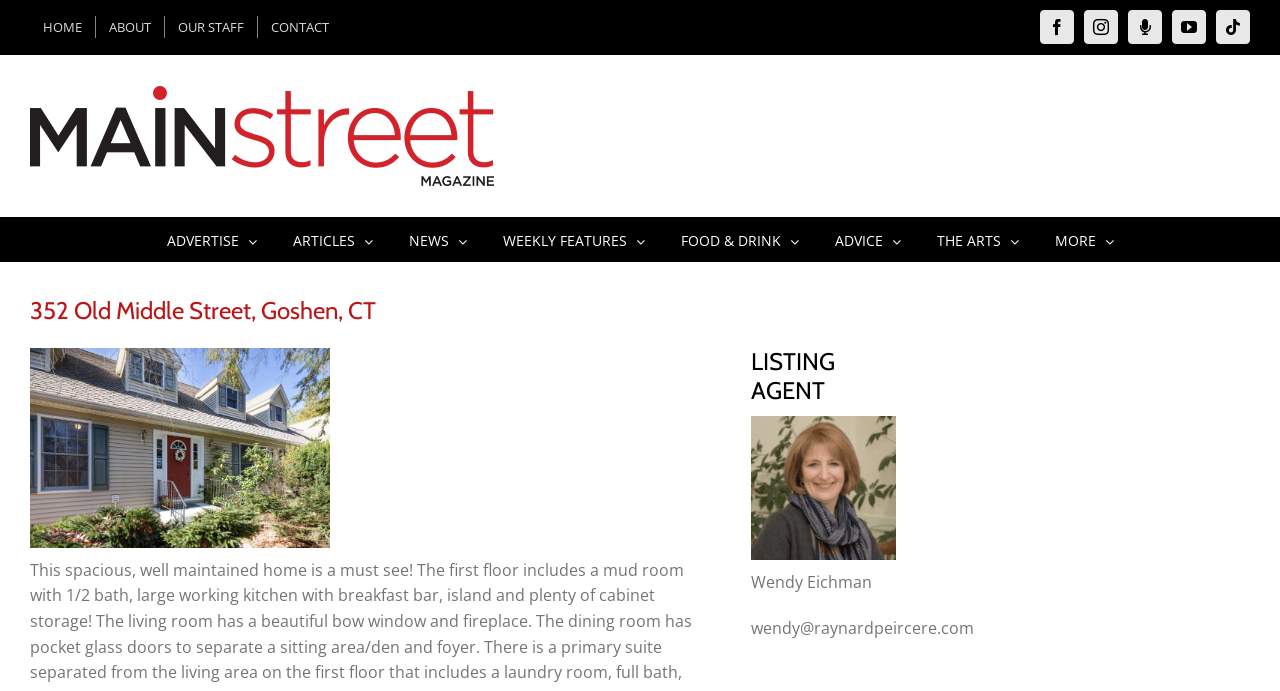Please provide a brief answer to the question using only one word or phrase: 
How many social media links are present on the webpage?

5